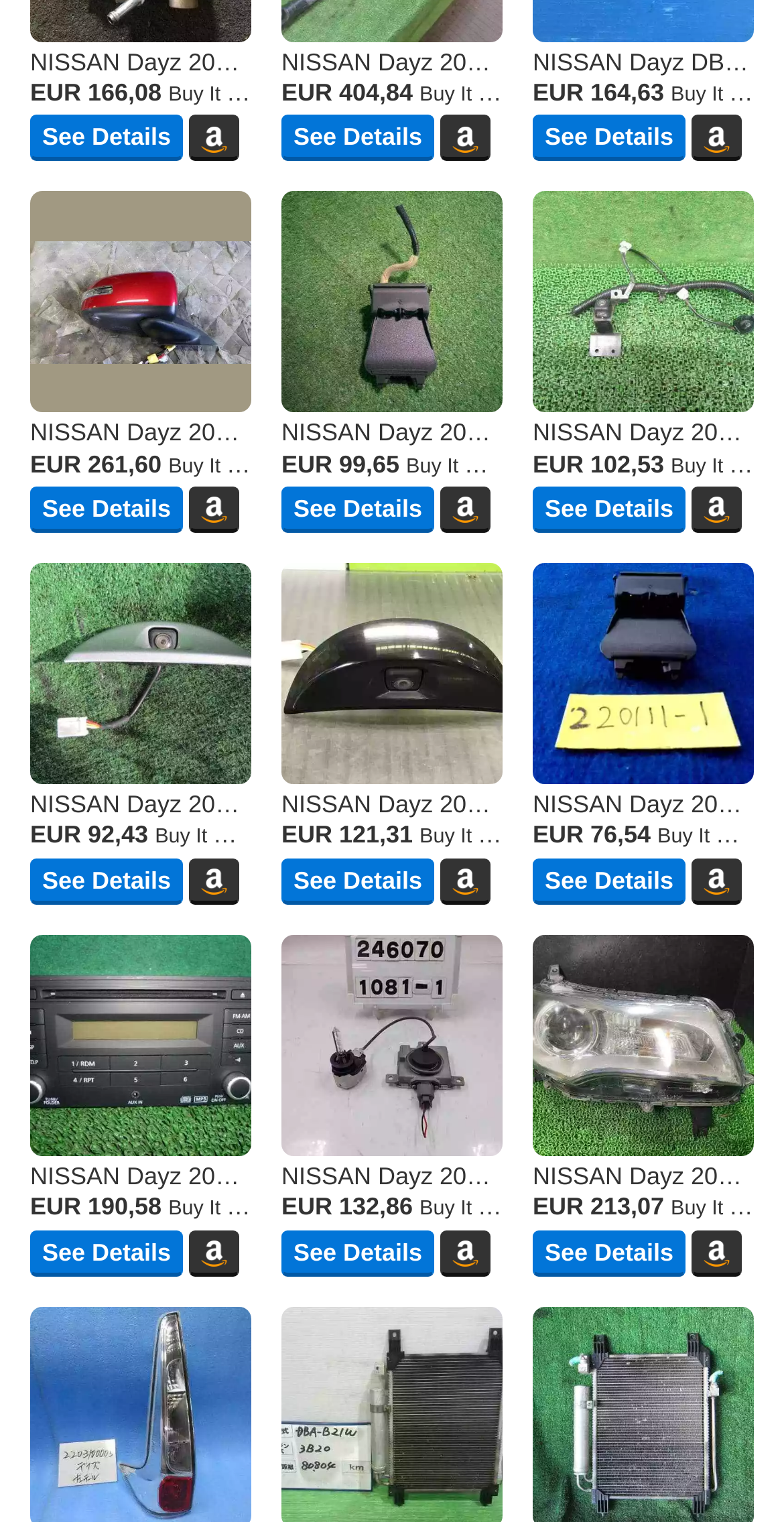What is the price of the first car?
Using the visual information, respond with a single word or phrase.

EUR 166,08